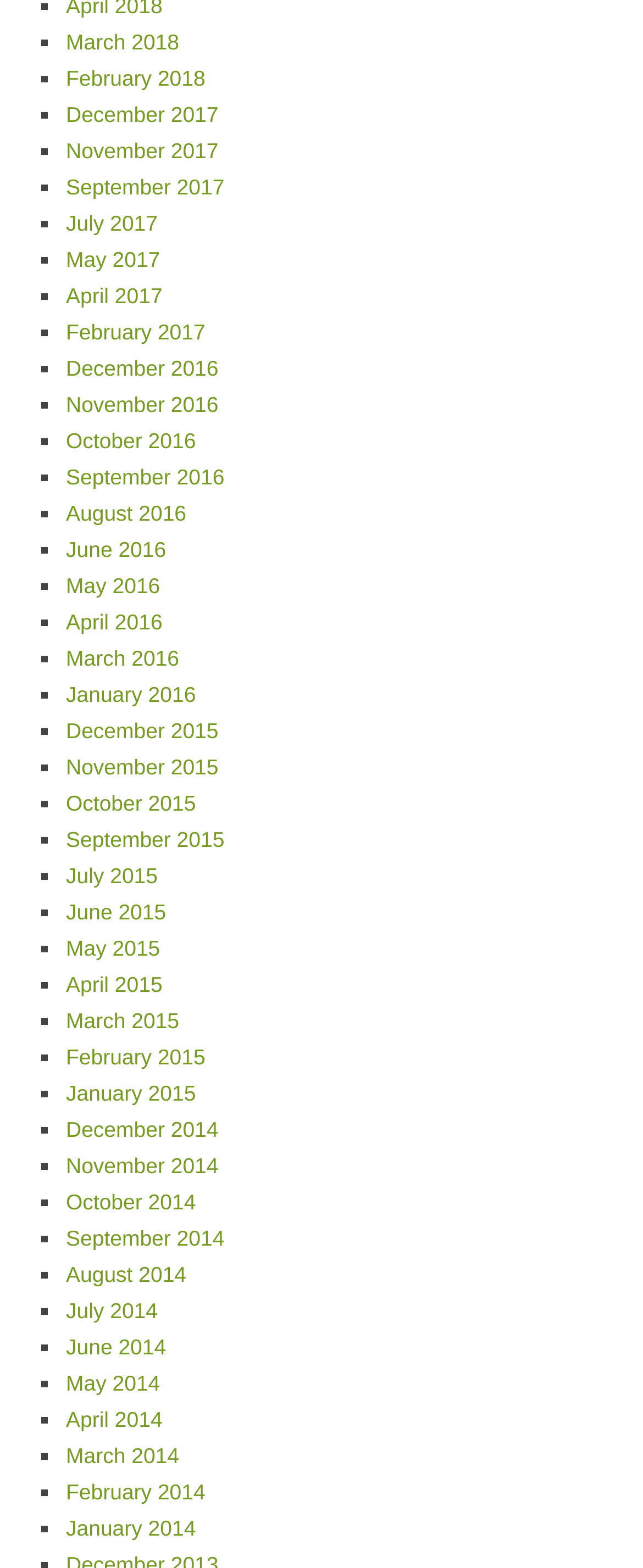Show the bounding box coordinates of the region that should be clicked to follow the instruction: "Click on March 2018."

[0.103, 0.019, 0.279, 0.035]